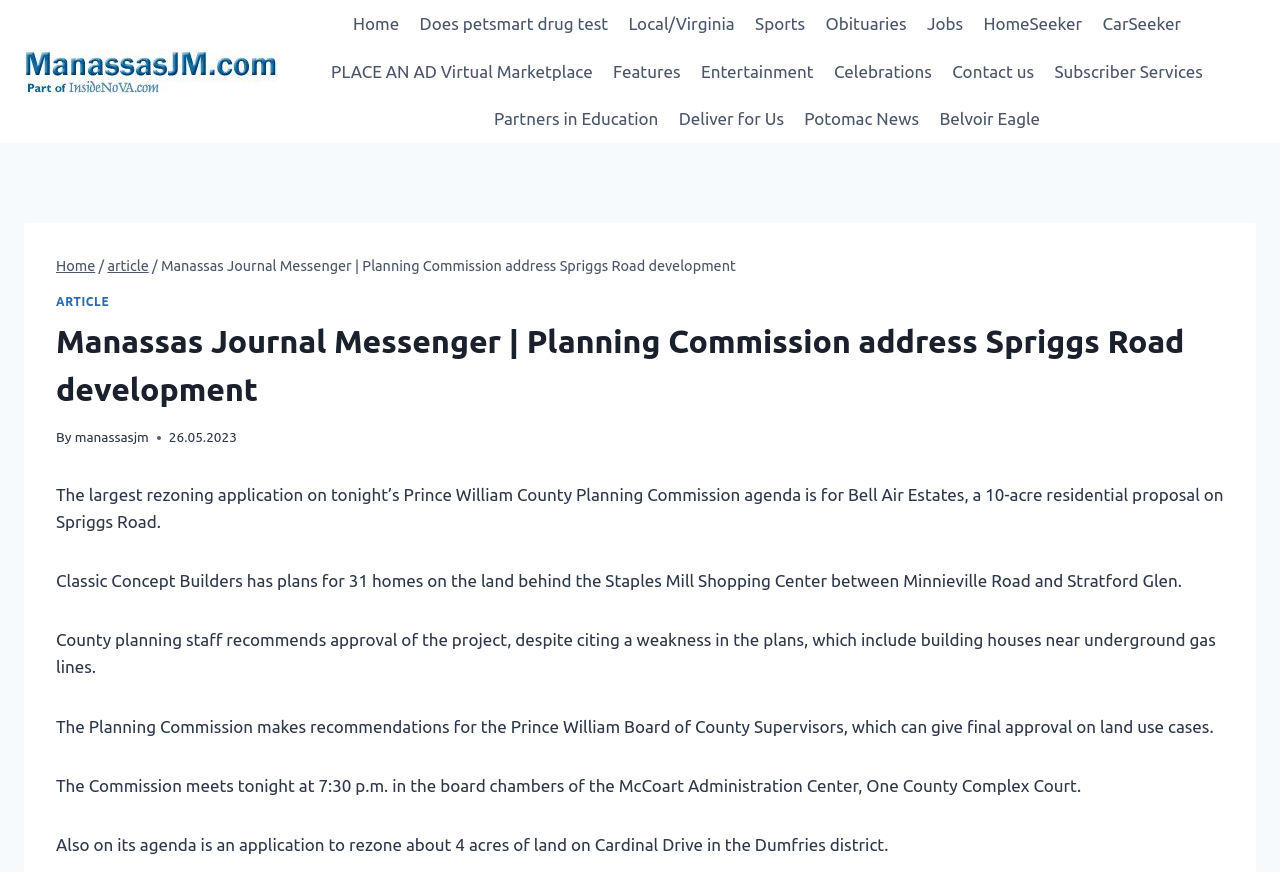Find the bounding box coordinates of the element to click in order to complete this instruction: "Click on the 'Local/Virginia' link". The bounding box coordinates must be four float numbers between 0 and 1, denoted as [left, top, right, bottom].

[0.483, 0.0, 0.582, 0.055]